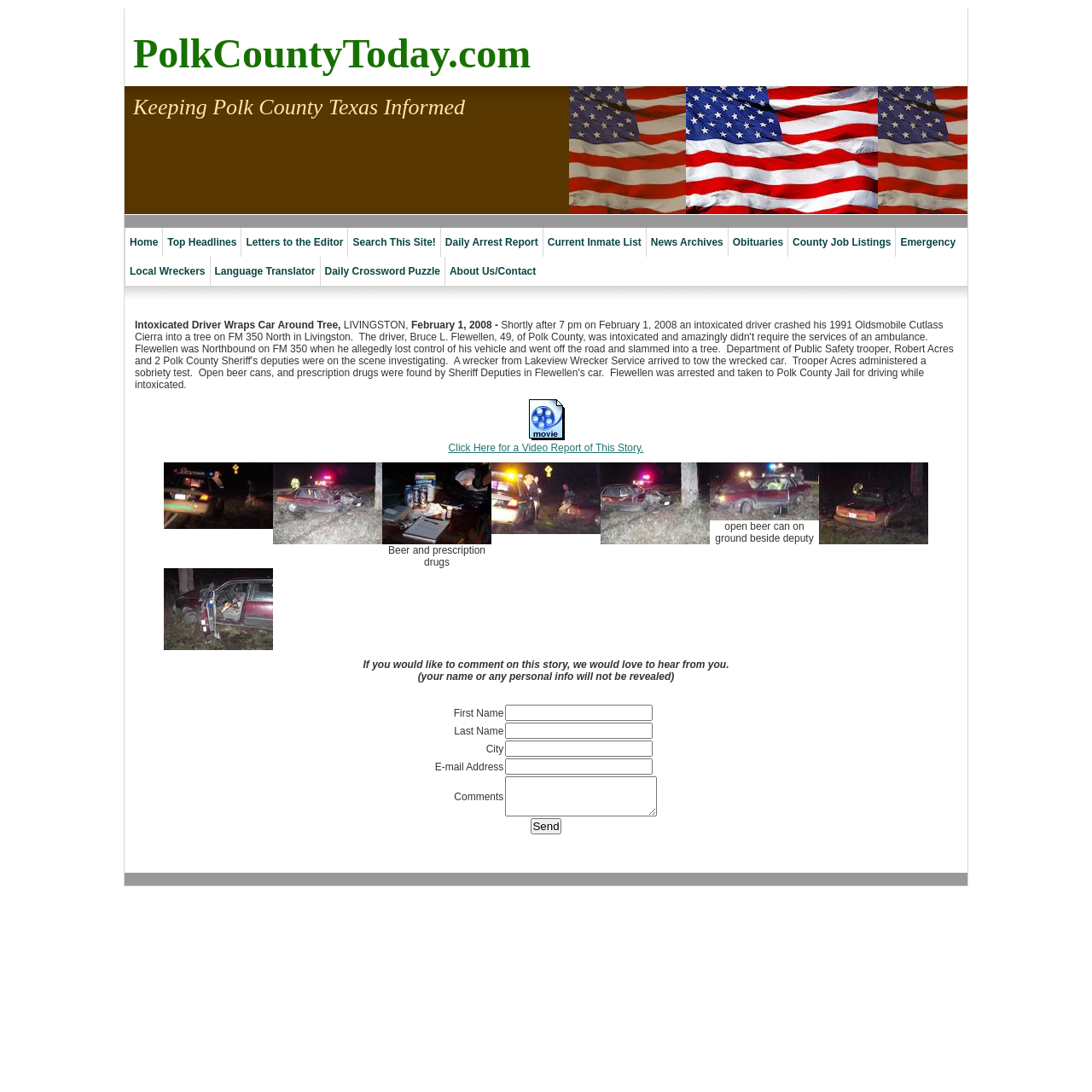Locate the bounding box coordinates of the element that needs to be clicked to carry out the instruction: "Click on the thumbnail table". The coordinates should be given as four float numbers ranging from 0 to 1, i.e., [left, top, right, bottom].

[0.15, 0.423, 0.25, 0.484]